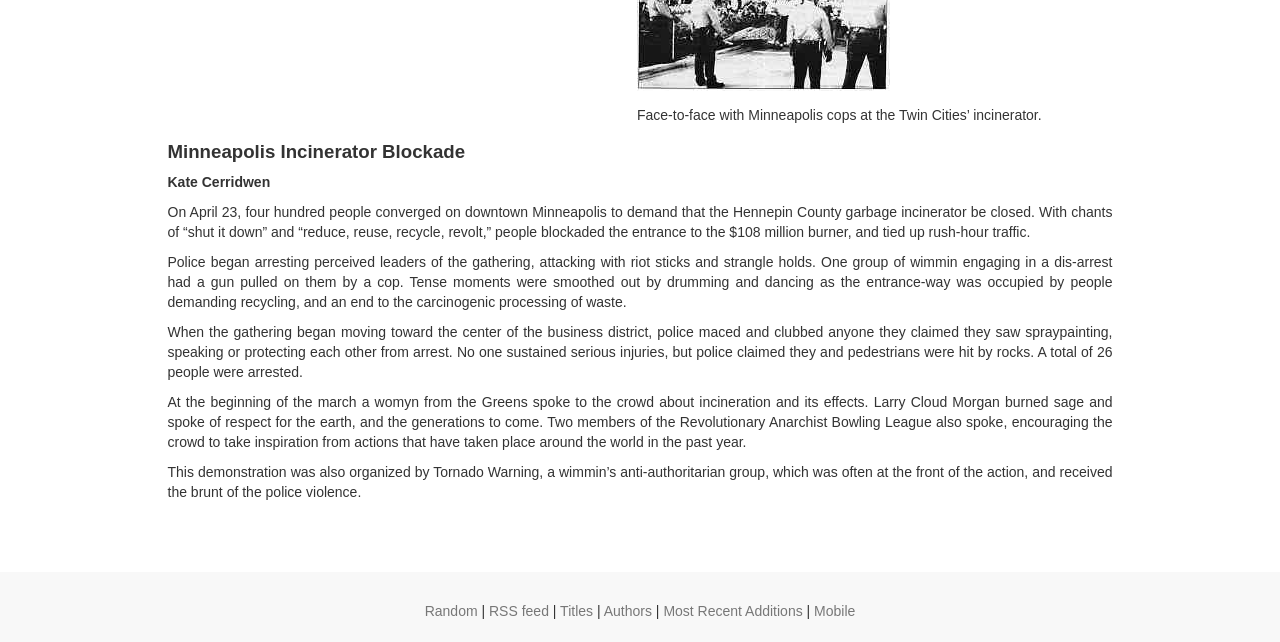Please provide a brief answer to the following inquiry using a single word or phrase:
What was the purpose of the protest?

to close the incinerator